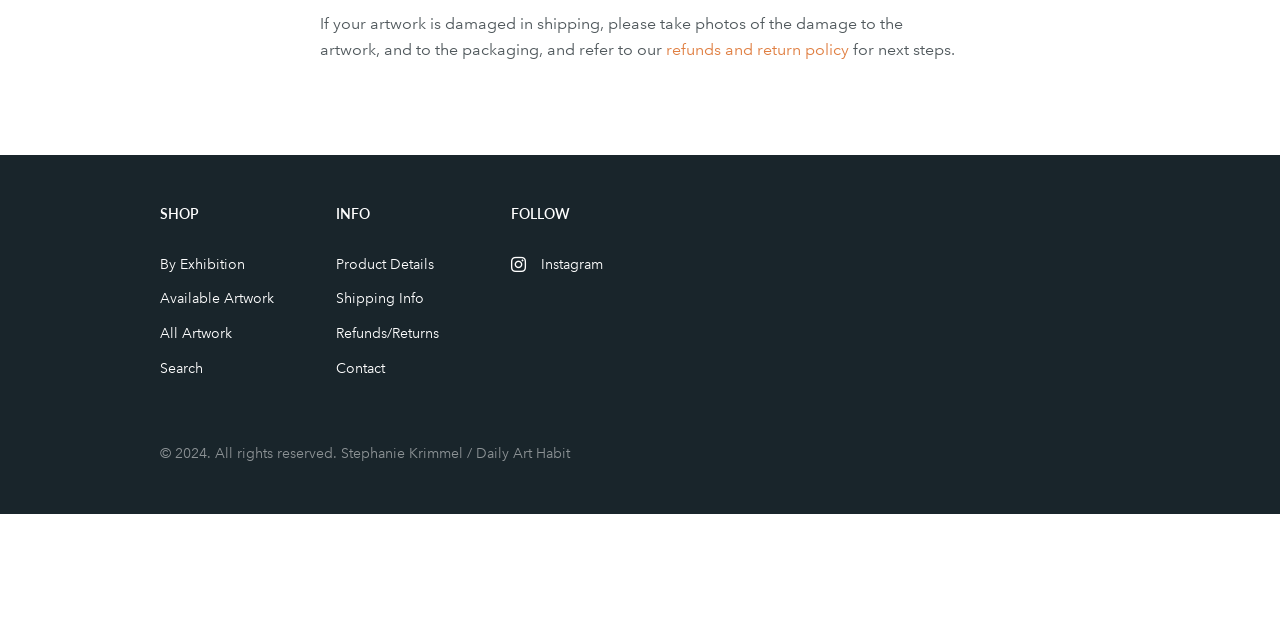Locate the UI element that matches the description refunds and return policy in the webpage screenshot. Return the bounding box coordinates in the format (top-left x, top-left y, bottom-right x, bottom-right y), with values ranging from 0 to 1.

[0.52, 0.062, 0.663, 0.092]